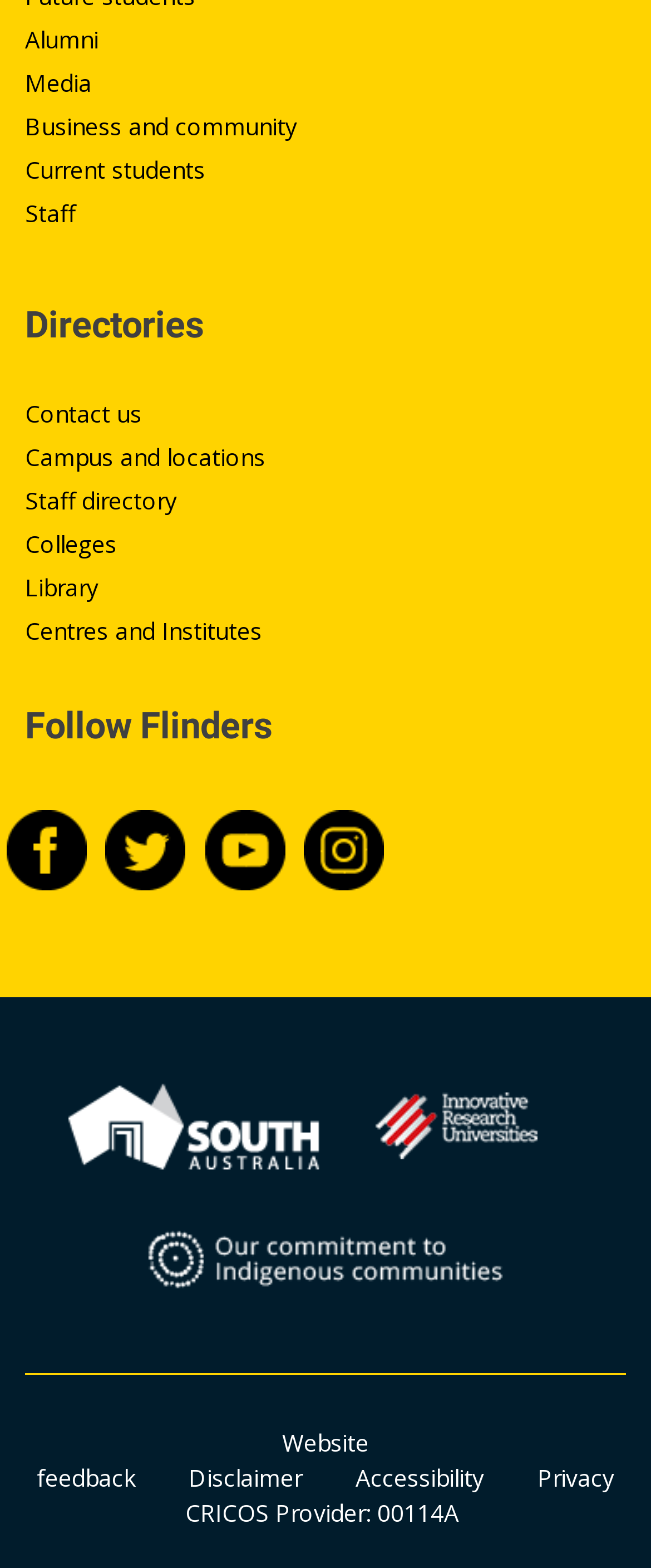Can you find the bounding box coordinates for the element to click on to achieve the instruction: "Click Alumni"?

[0.038, 0.015, 0.151, 0.035]